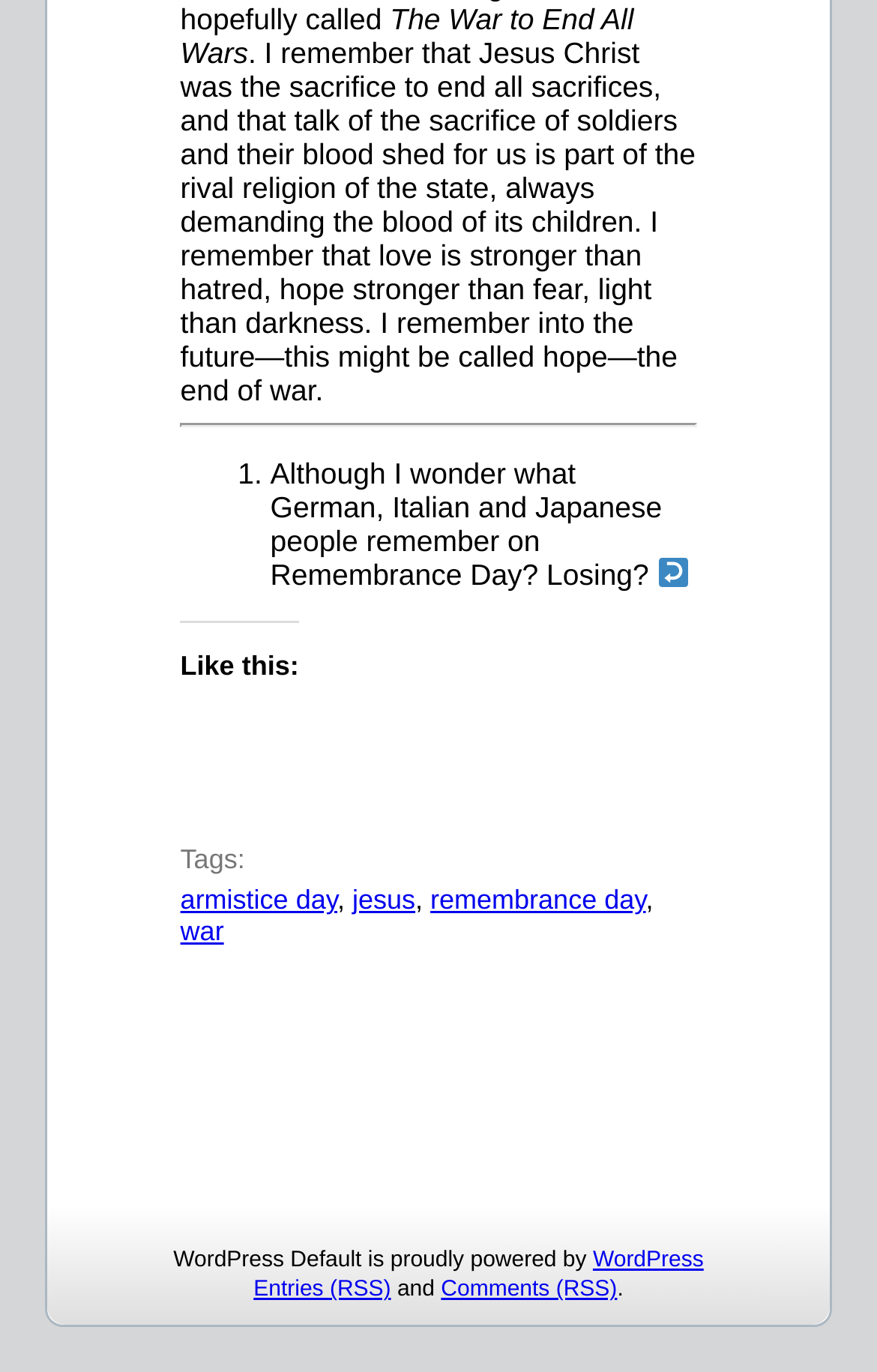Identify the bounding box coordinates of the element to click to follow this instruction: 'Read the quote about Jesus Christ'. Ensure the coordinates are four float values between 0 and 1, provided as [left, top, right, bottom].

[0.206, 0.027, 0.793, 0.297]